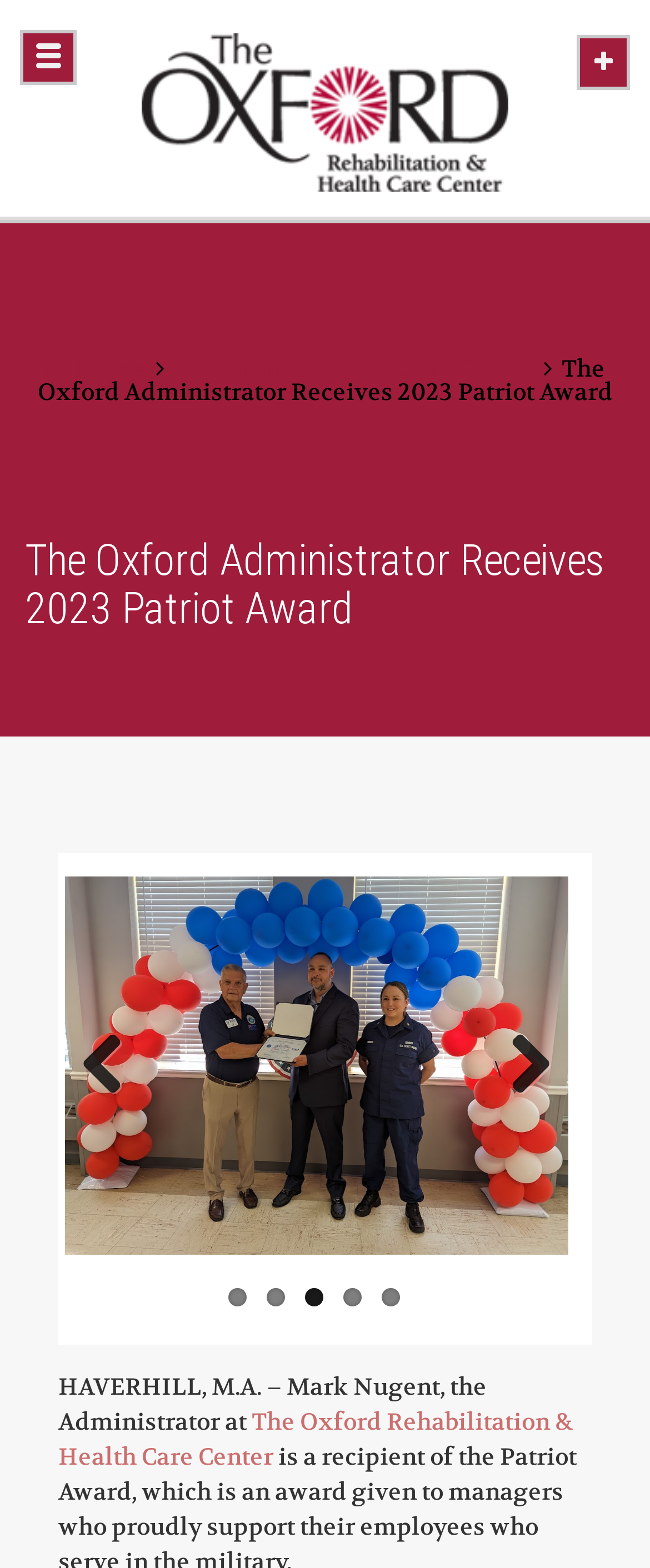Please locate and retrieve the main header text of the webpage.

The Oxford Administrator Receives 2023 Patriot Award